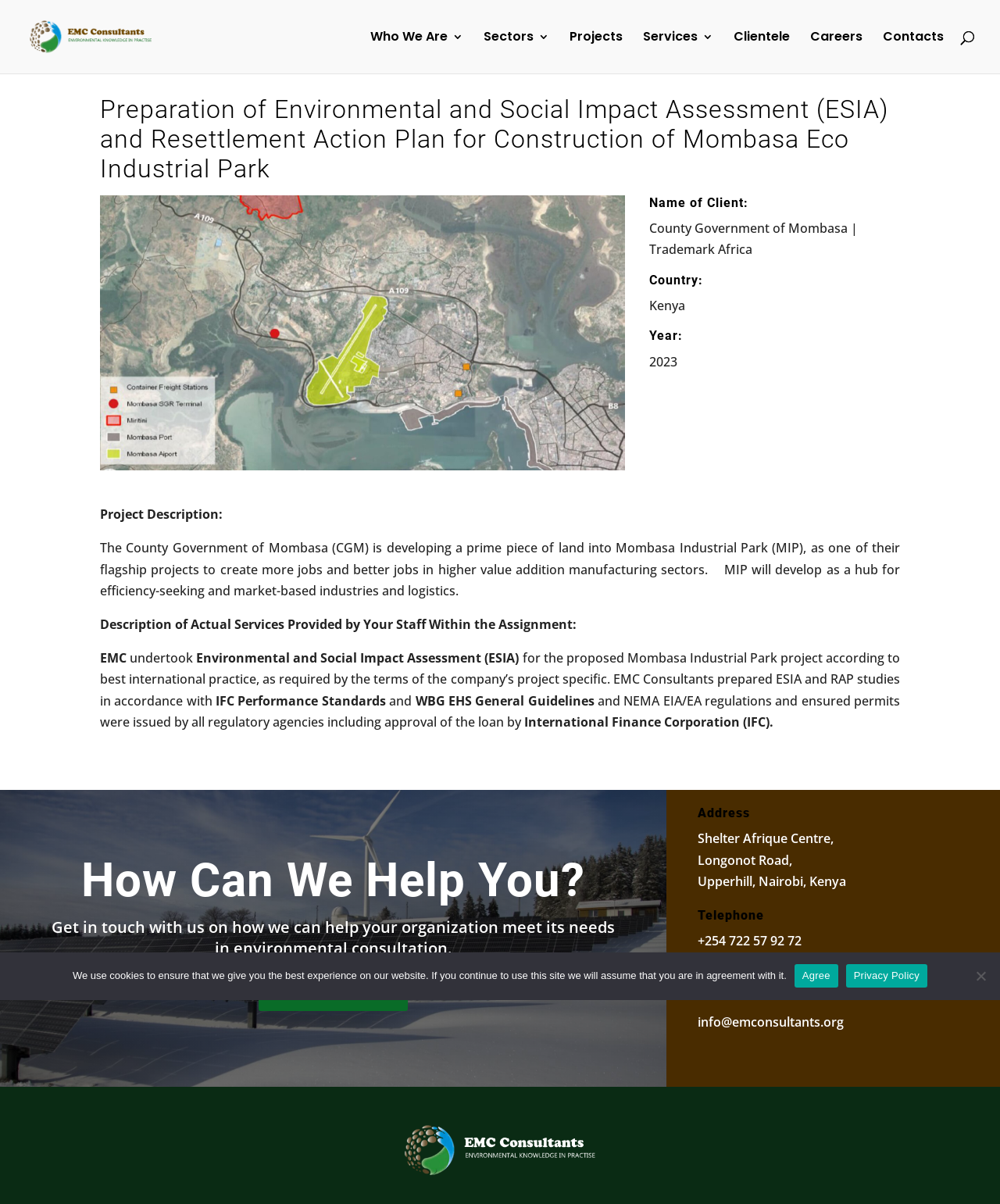Please give a succinct answer to the question in one word or phrase:
What is the name of the client for the Mombasa Eco Industrial Park project?

County Government of Mombasa